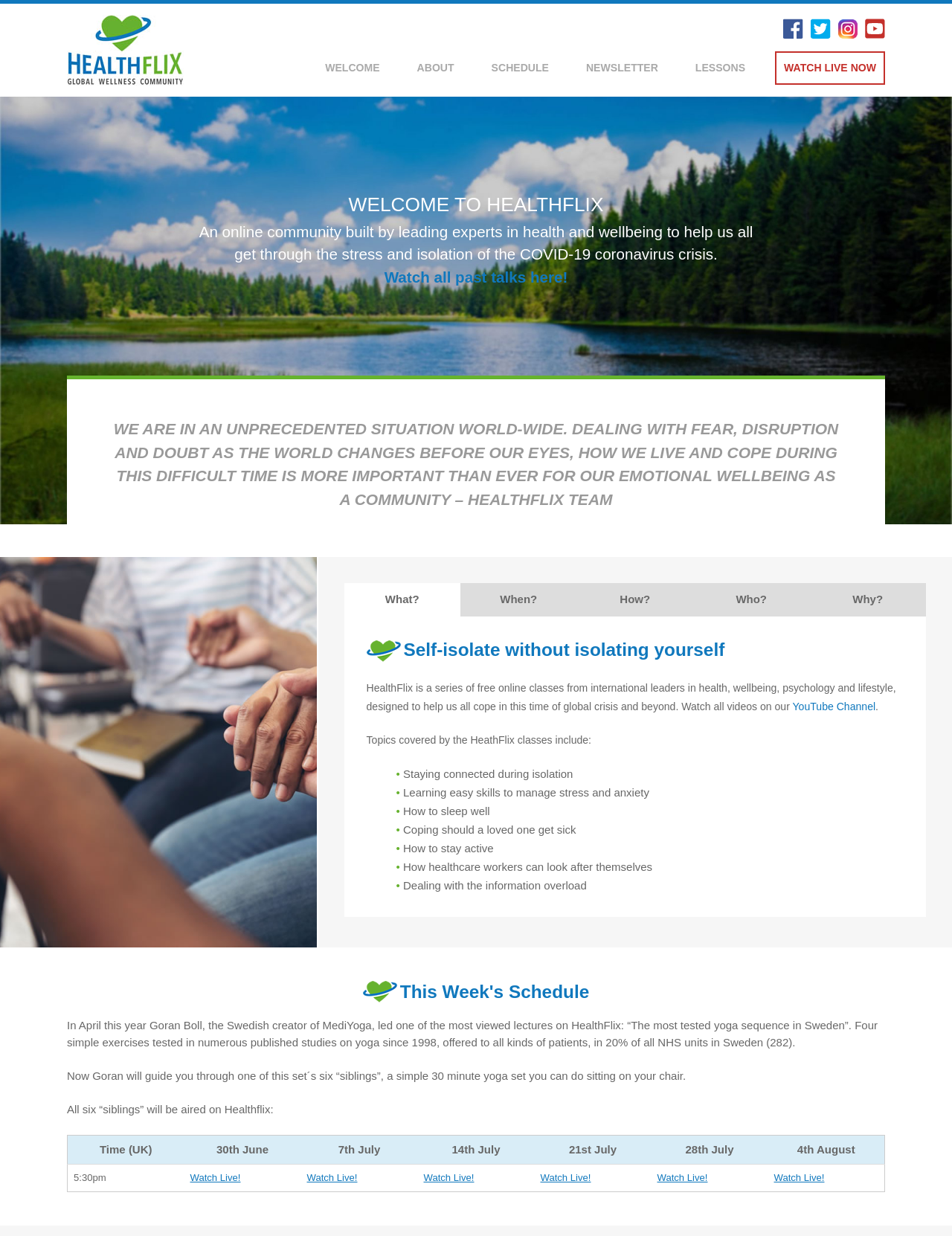Please locate the bounding box coordinates for the element that should be clicked to achieve the following instruction: "Learn more about HealthFlix on YouTube". Ensure the coordinates are given as four float numbers between 0 and 1, i.e., [left, top, right, bottom].

[0.832, 0.567, 0.92, 0.576]